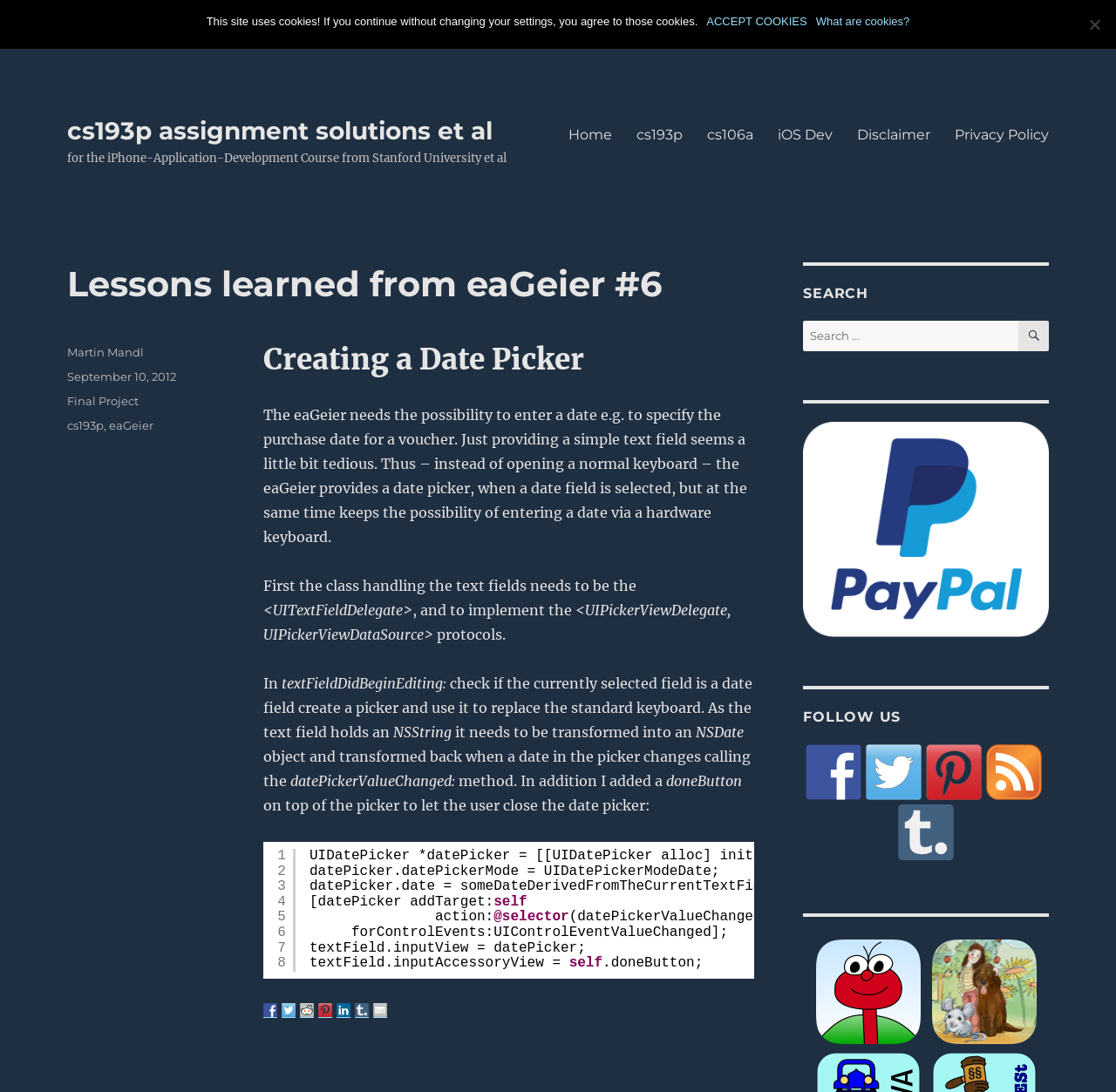Extract the main heading from the webpage content.

Lessons learned from eaGeier #6